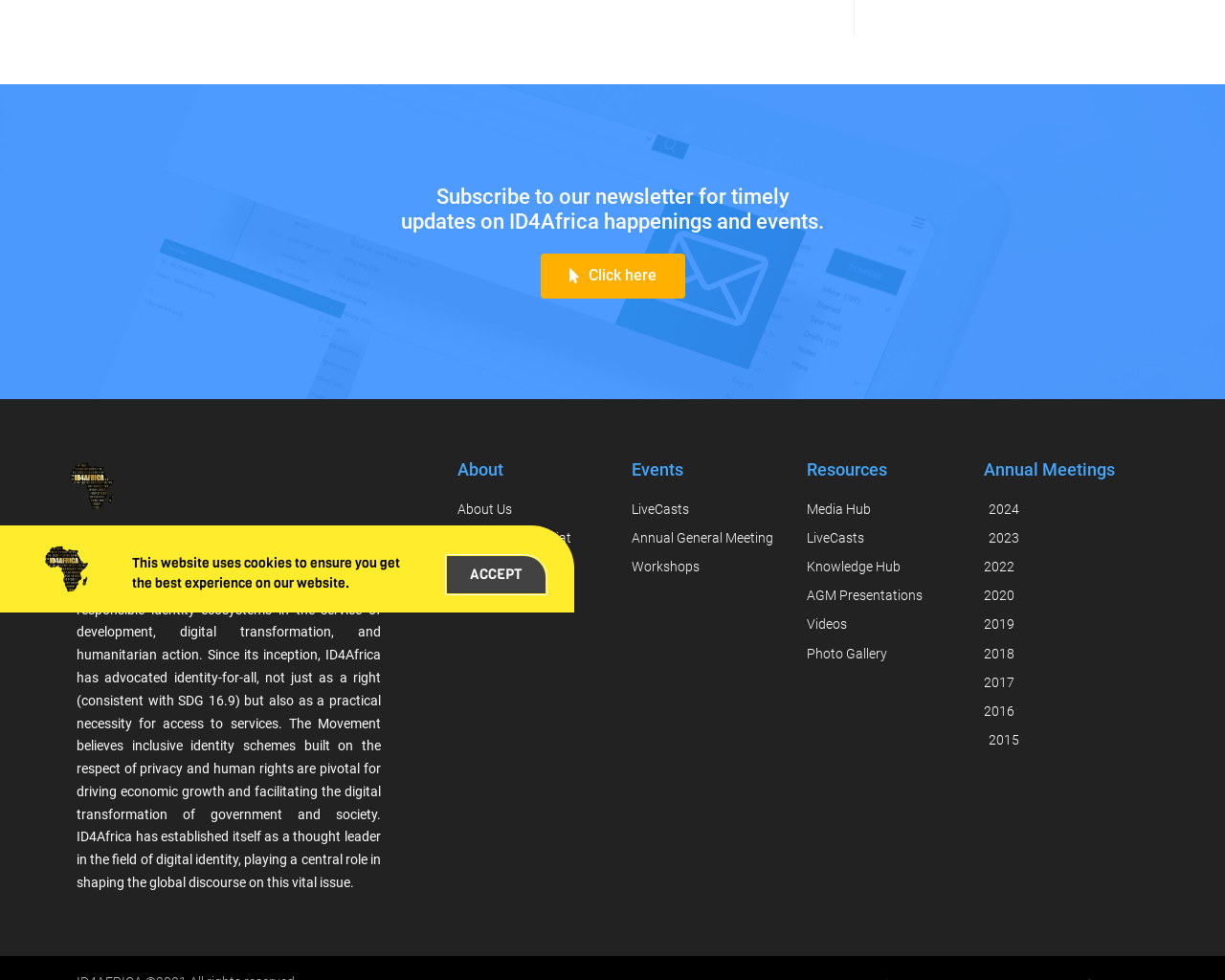Determine the bounding box coordinates for the HTML element mentioned in the following description: "2023". The coordinates should be a list of four floats ranging from 0 to 1, represented as [left, top, right, bottom].

[0.803, 0.537, 0.945, 0.562]